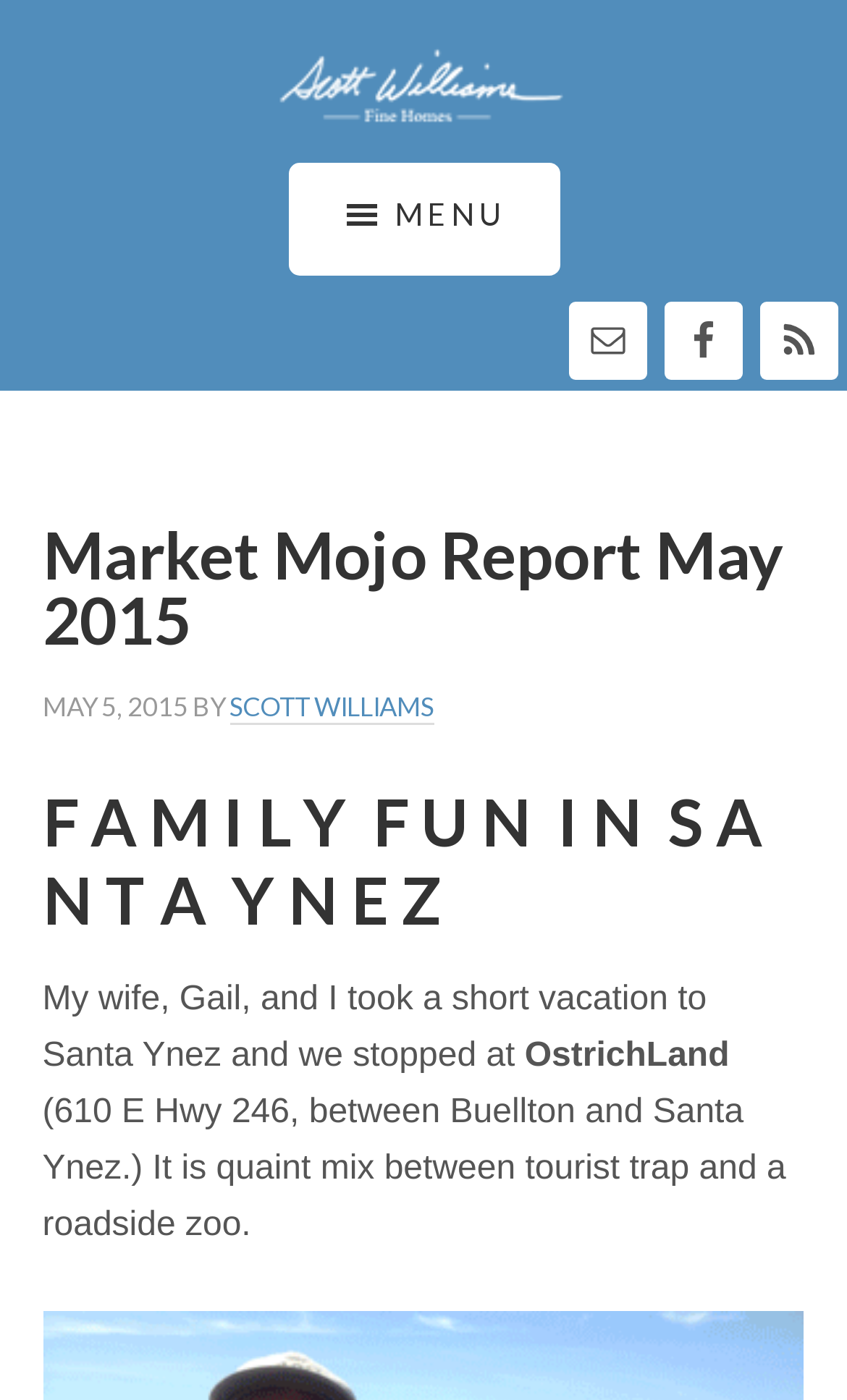Please provide the bounding box coordinate of the region that matches the element description: July 22, 2023July 22, 2023. Coordinates should be in the format (top-left x, top-left y, bottom-right x, bottom-right y) and all values should be between 0 and 1.

None